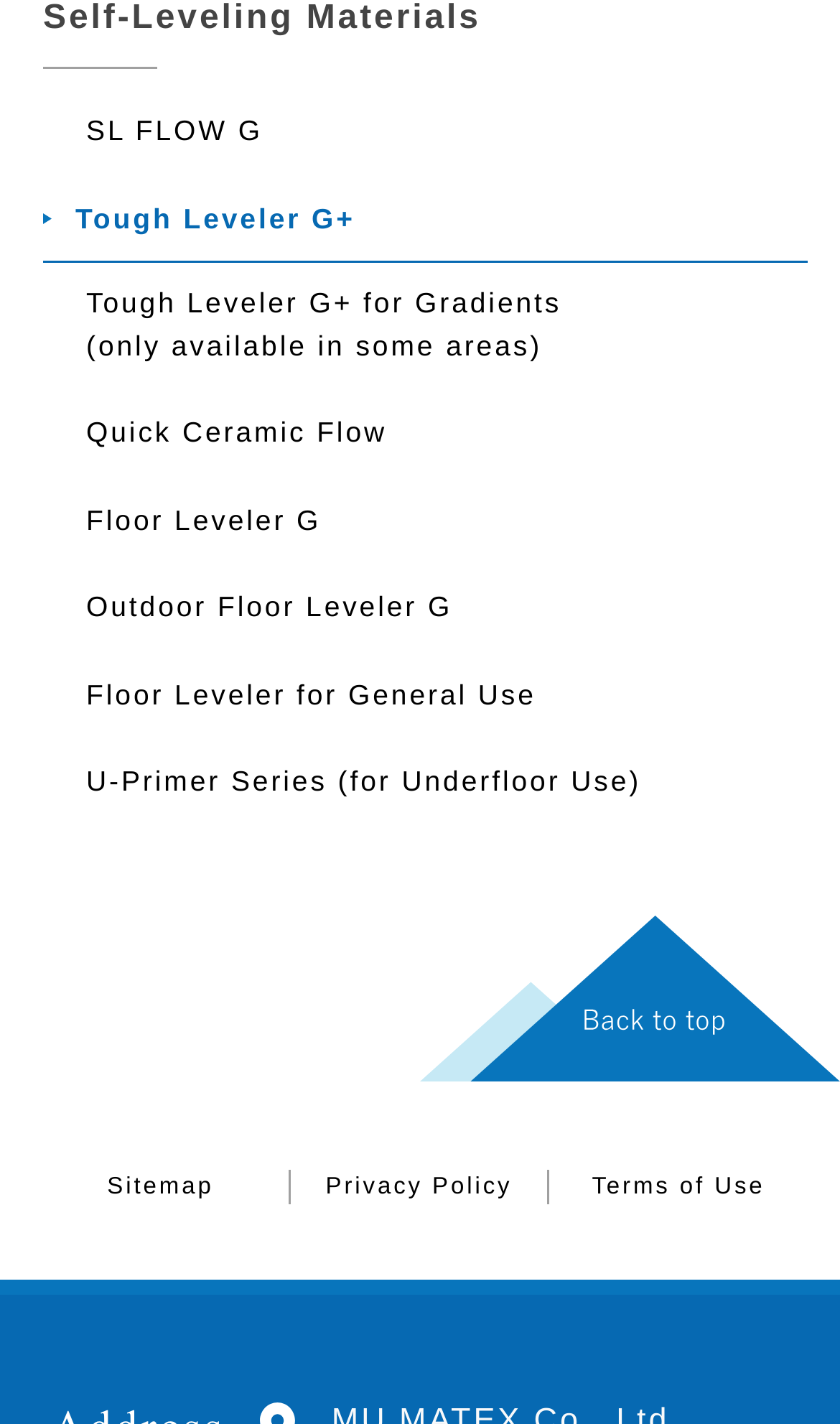Please specify the bounding box coordinates of the clickable region to carry out the following instruction: "Go to Sitemap". The coordinates should be four float numbers between 0 and 1, in the format [left, top, right, bottom].

[0.038, 0.821, 0.346, 0.846]